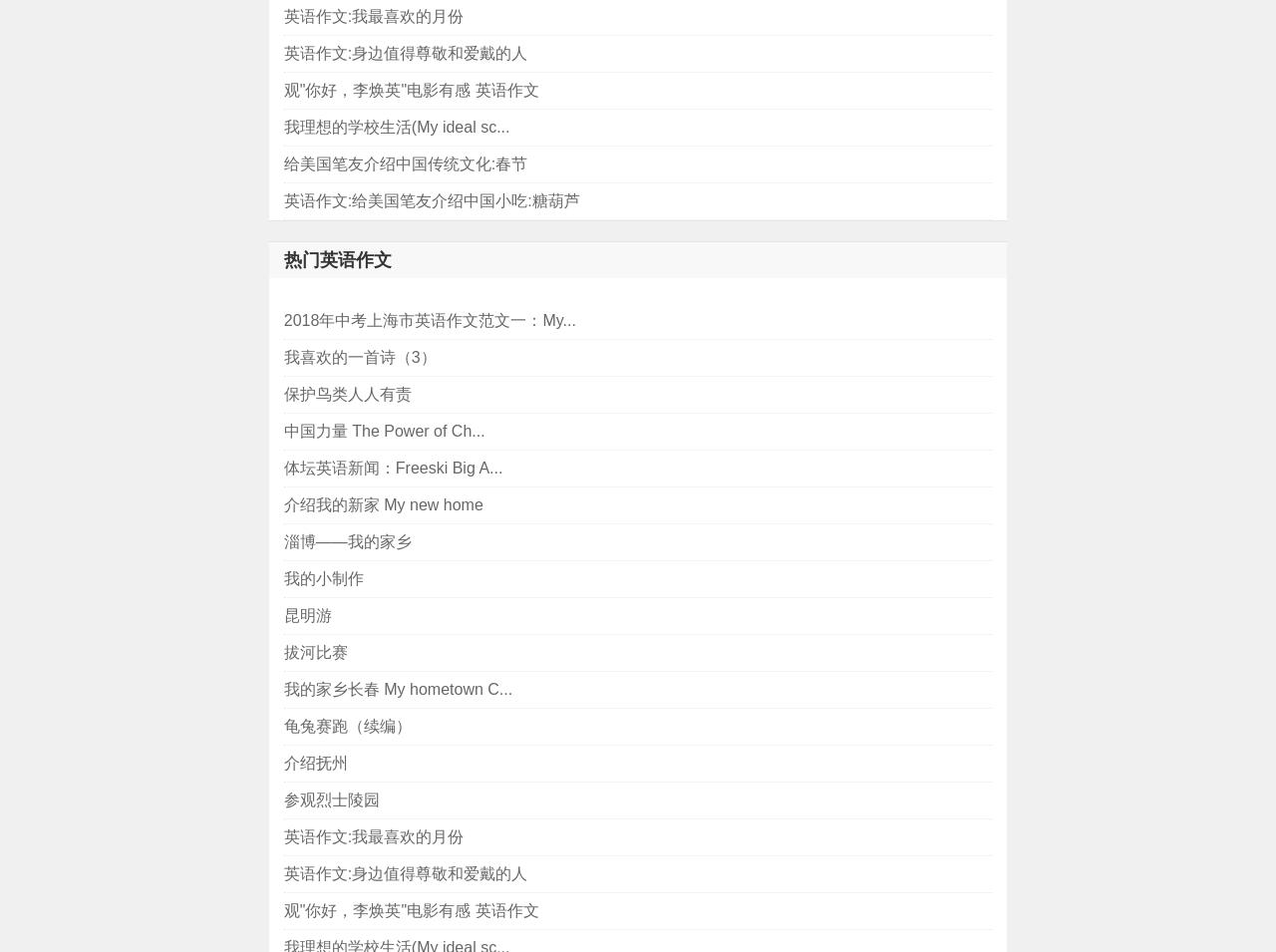Is there a link about introducing Chinese traditional culture?
Please provide a comprehensive answer to the question based on the webpage screenshot.

I found a link with the text '给美国笔友介绍中国传统文化:春节', which translates to 'Introducing Chinese traditional culture to American friends: Spring Festival'. This link is about introducing Chinese traditional culture, specifically the Spring Festival.